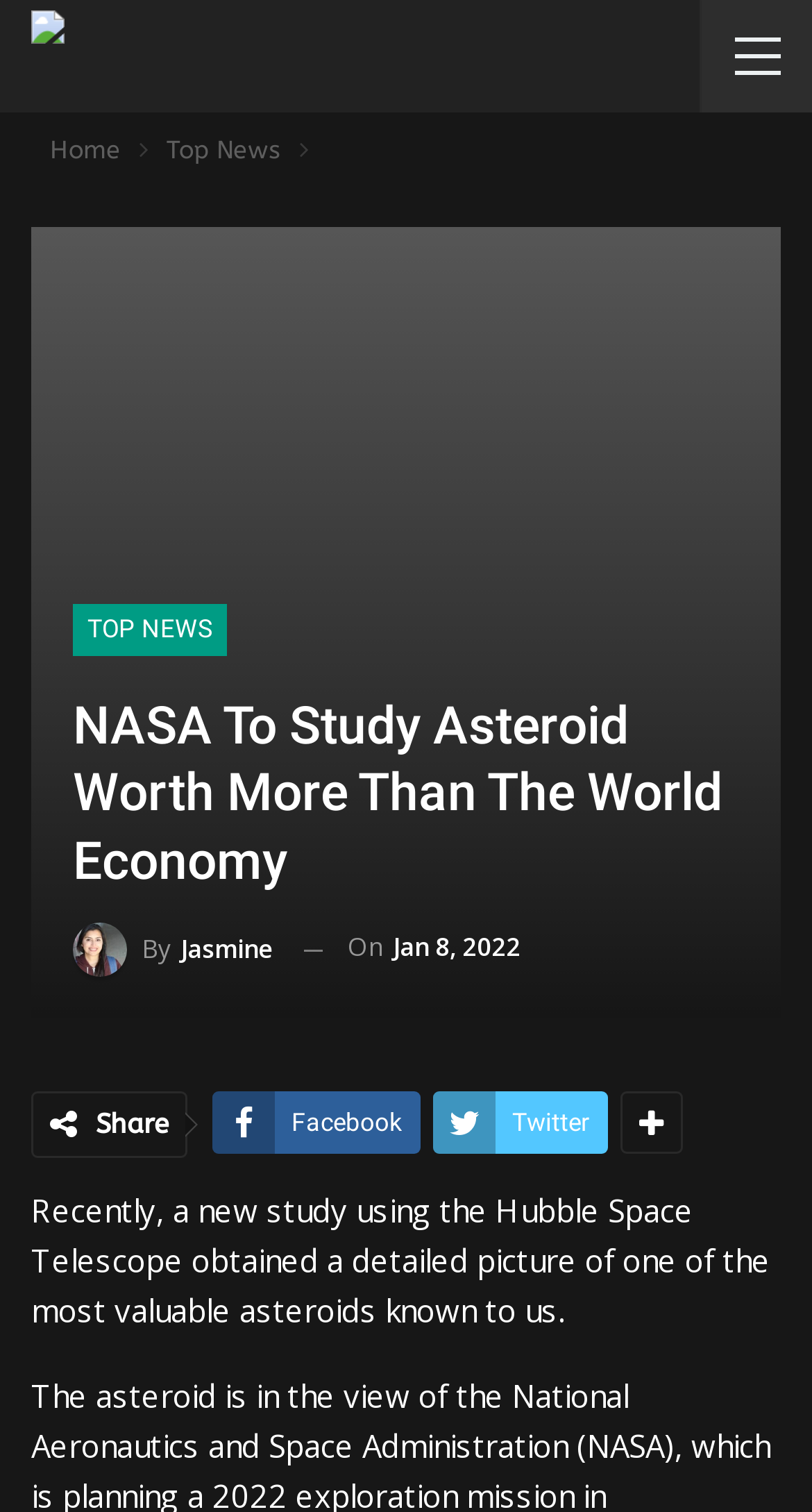What is the name of the website?
Answer the question with a detailed explanation, including all necessary information.

I found the name of the website by looking at the image element at the top of the webpage, which has the text 'OverTells Gaming', indicating that this is the name of the website.